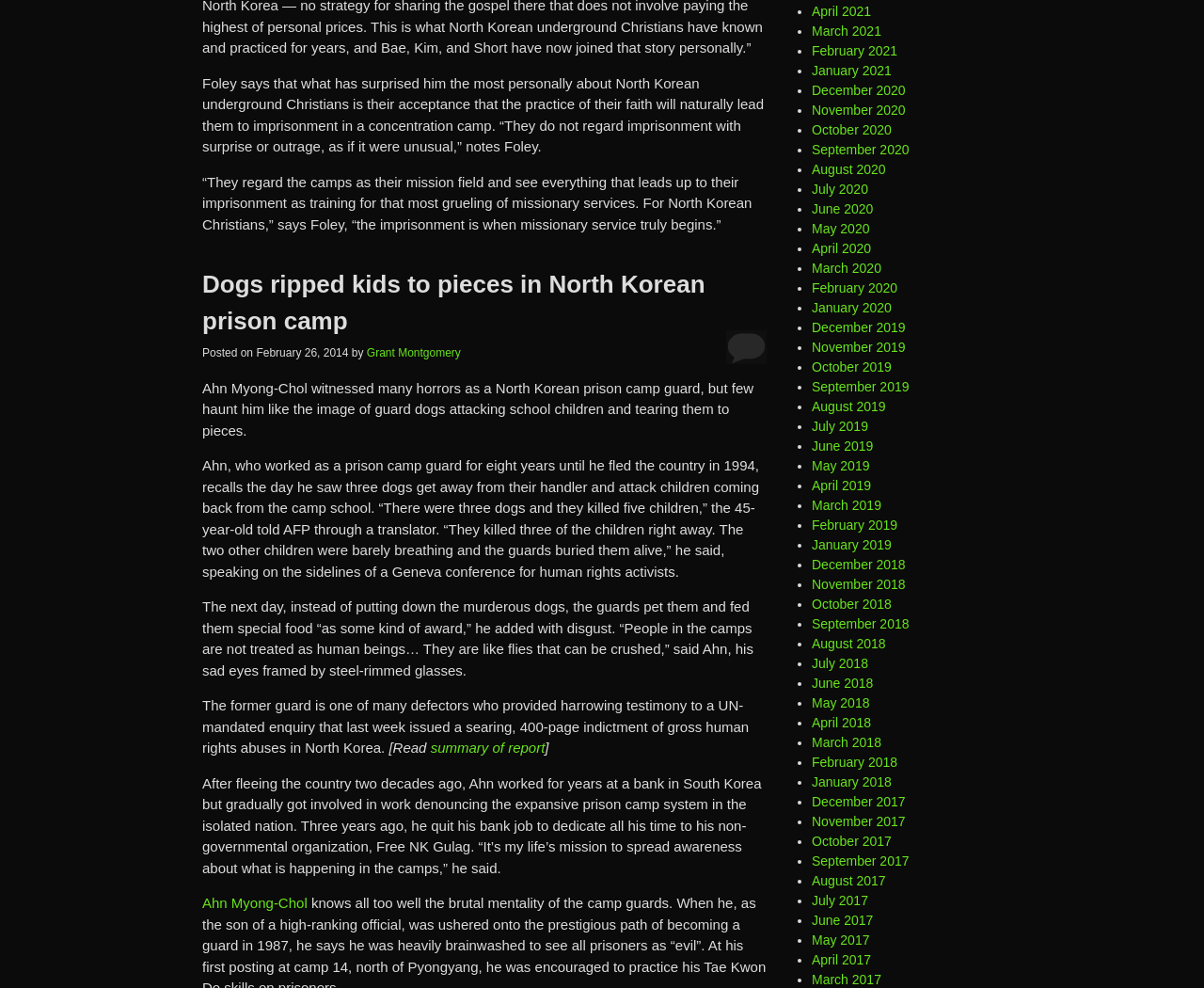What is the date of the article?
Please ensure your answer is as detailed and informative as possible.

The date of the article is specified near the top of the page, indicating that it was published on February 26, 2014.